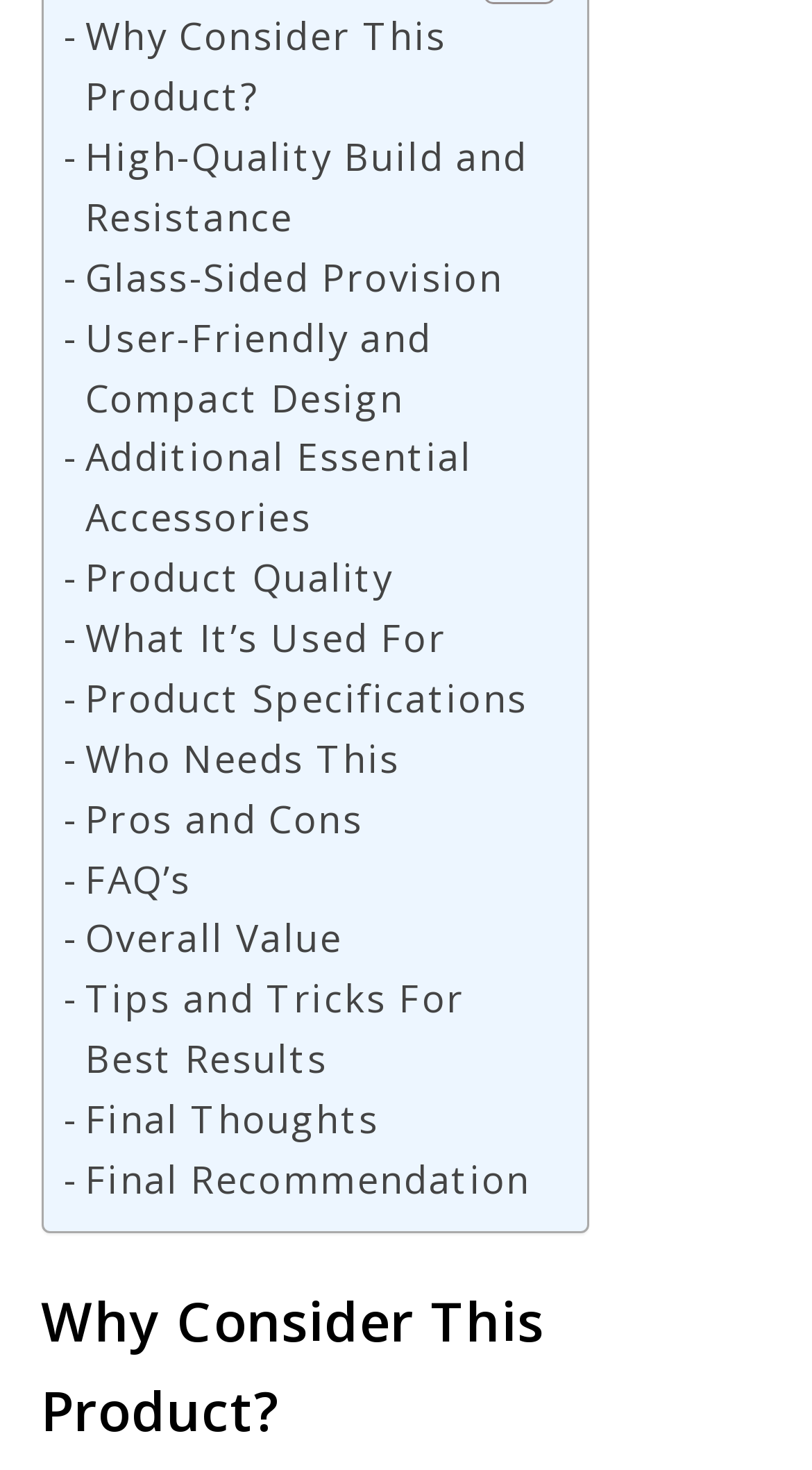Determine the bounding box for the described UI element: "FAQ’s".

[0.078, 0.578, 0.236, 0.619]